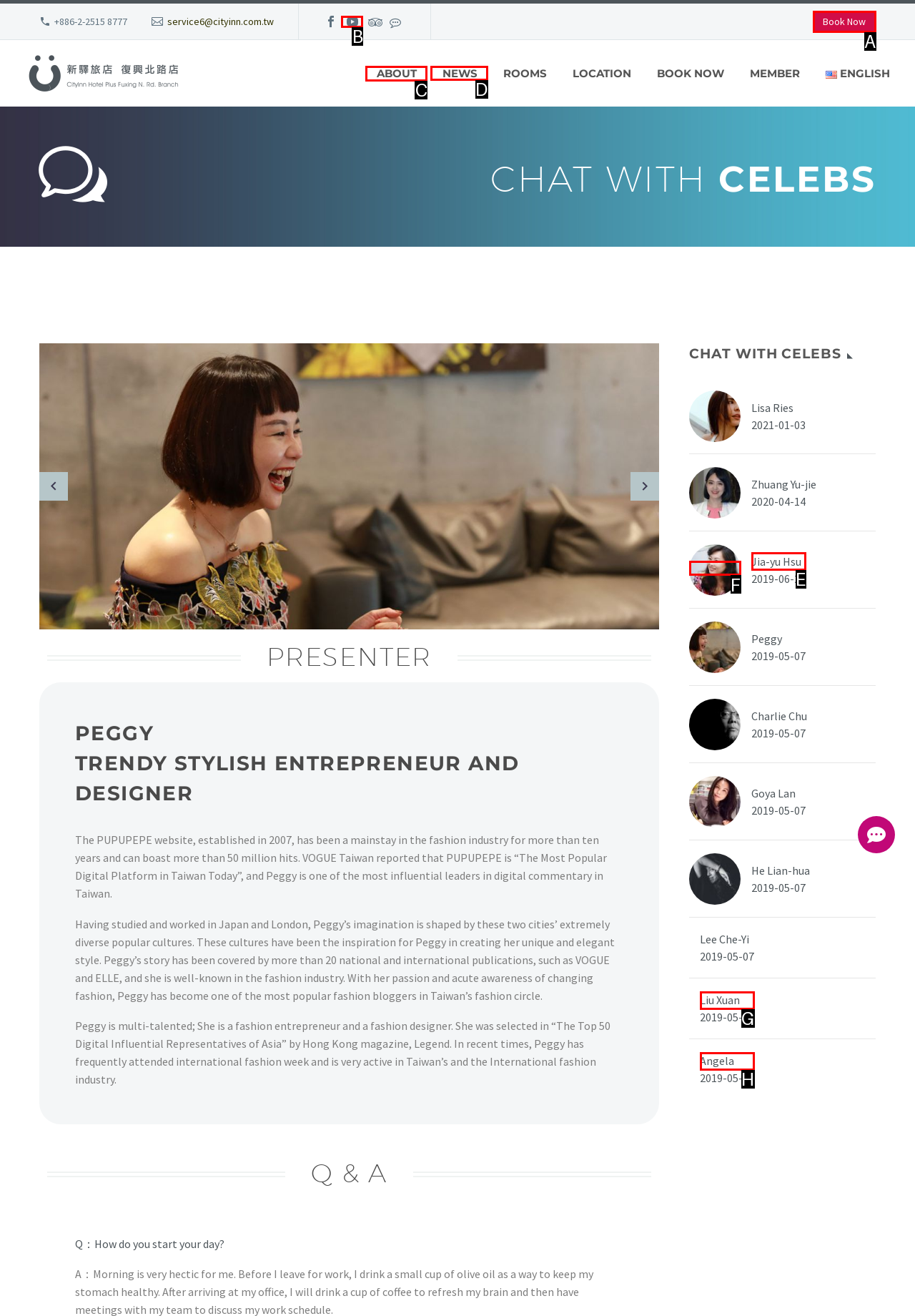Select the correct HTML element to complete the following task: View the 'NEWS' section
Provide the letter of the choice directly from the given options.

D